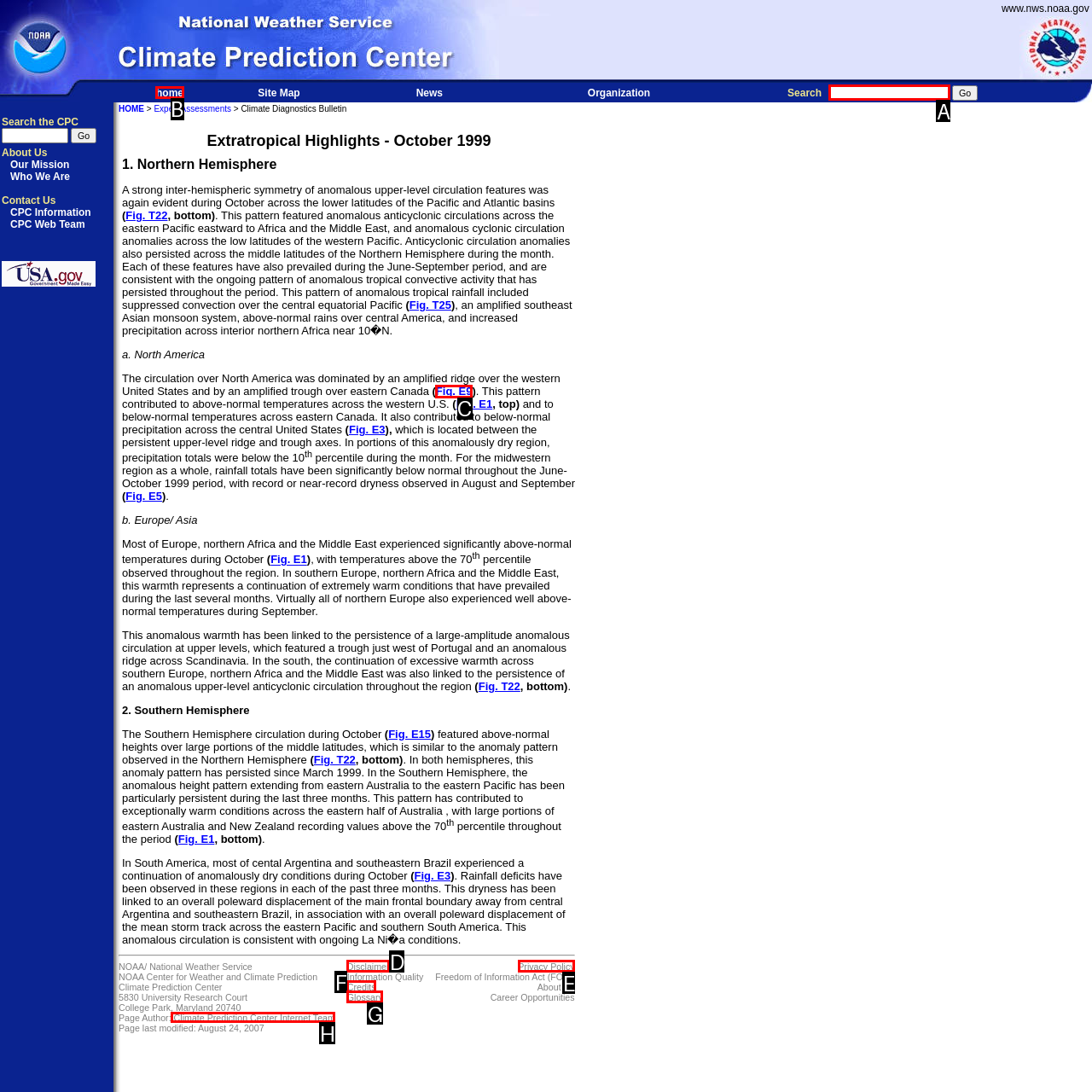For the instruction: search the CPC, which HTML element should be clicked?
Respond with the letter of the appropriate option from the choices given.

A